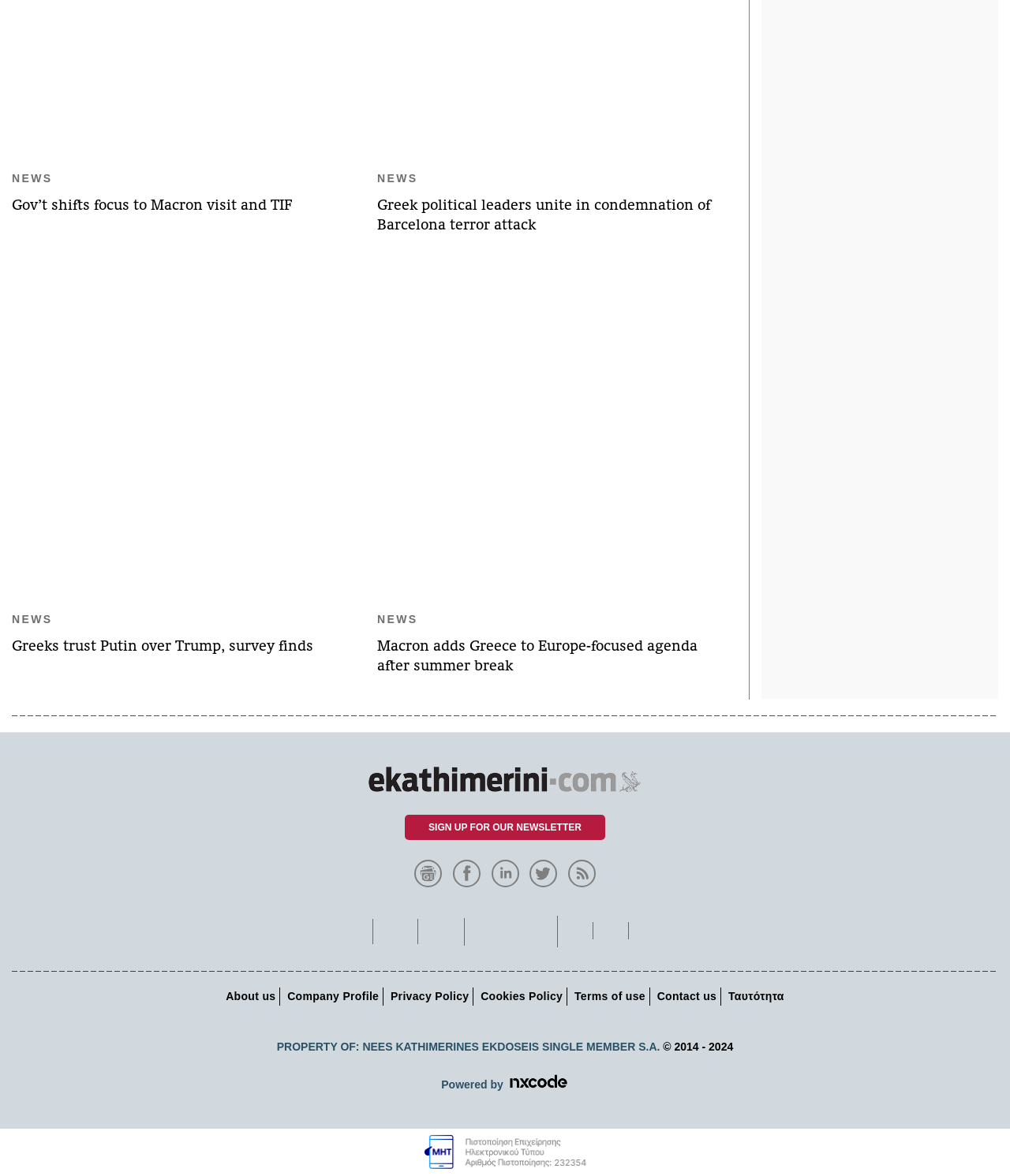Respond with a single word or phrase for the following question: 
What is the main topic of this webpage?

News